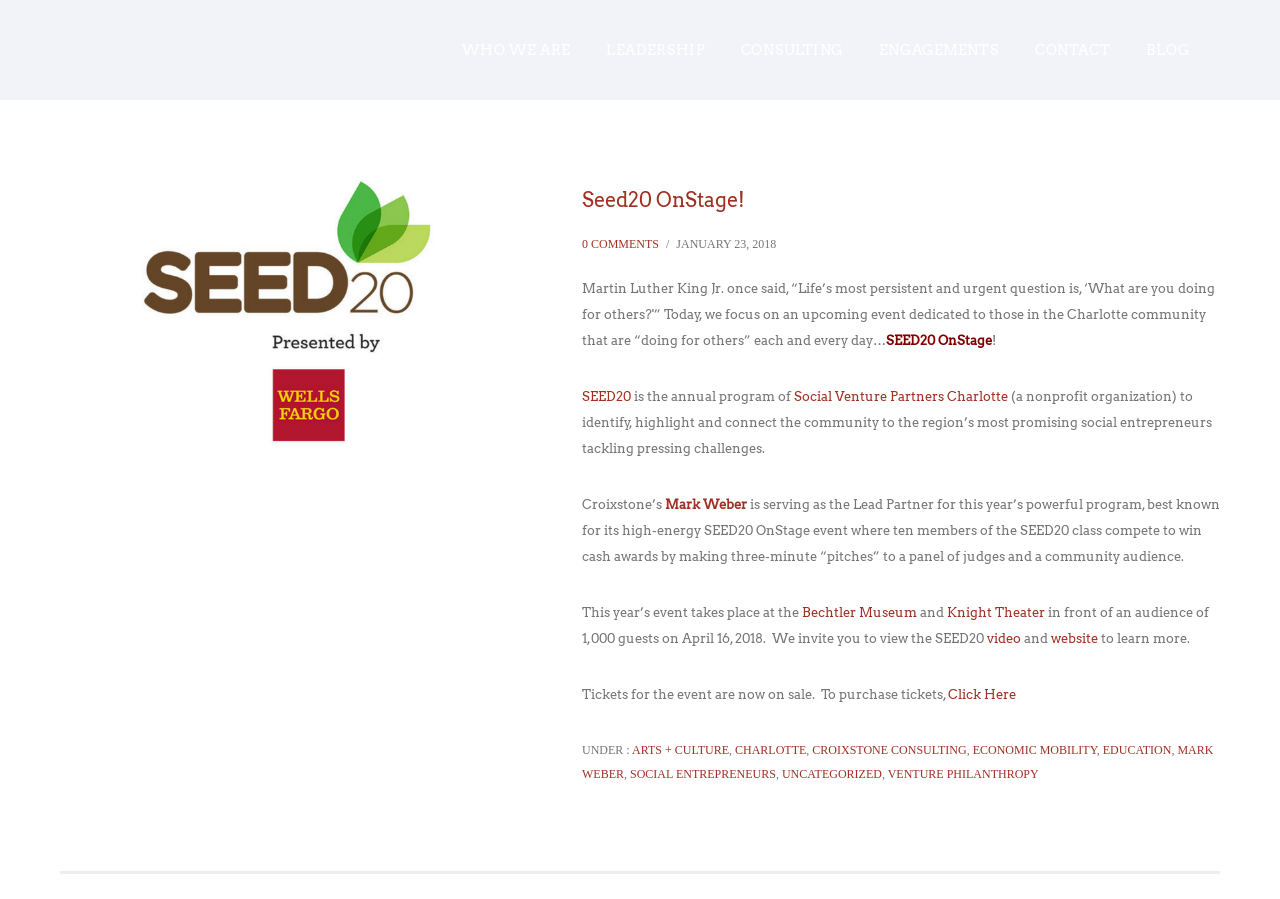Who is serving as the Lead Partner for this year’s SEED20 program?
Answer the question in a detailed and comprehensive manner.

The question is asking about who is serving as the Lead Partner for this year’s SEED20 program. From the webpage, we can find the relevant information in the paragraph that starts with 'Croixstone’s Mark Weber is serving as the Lead Partner...'. The answer is Mark Weber.